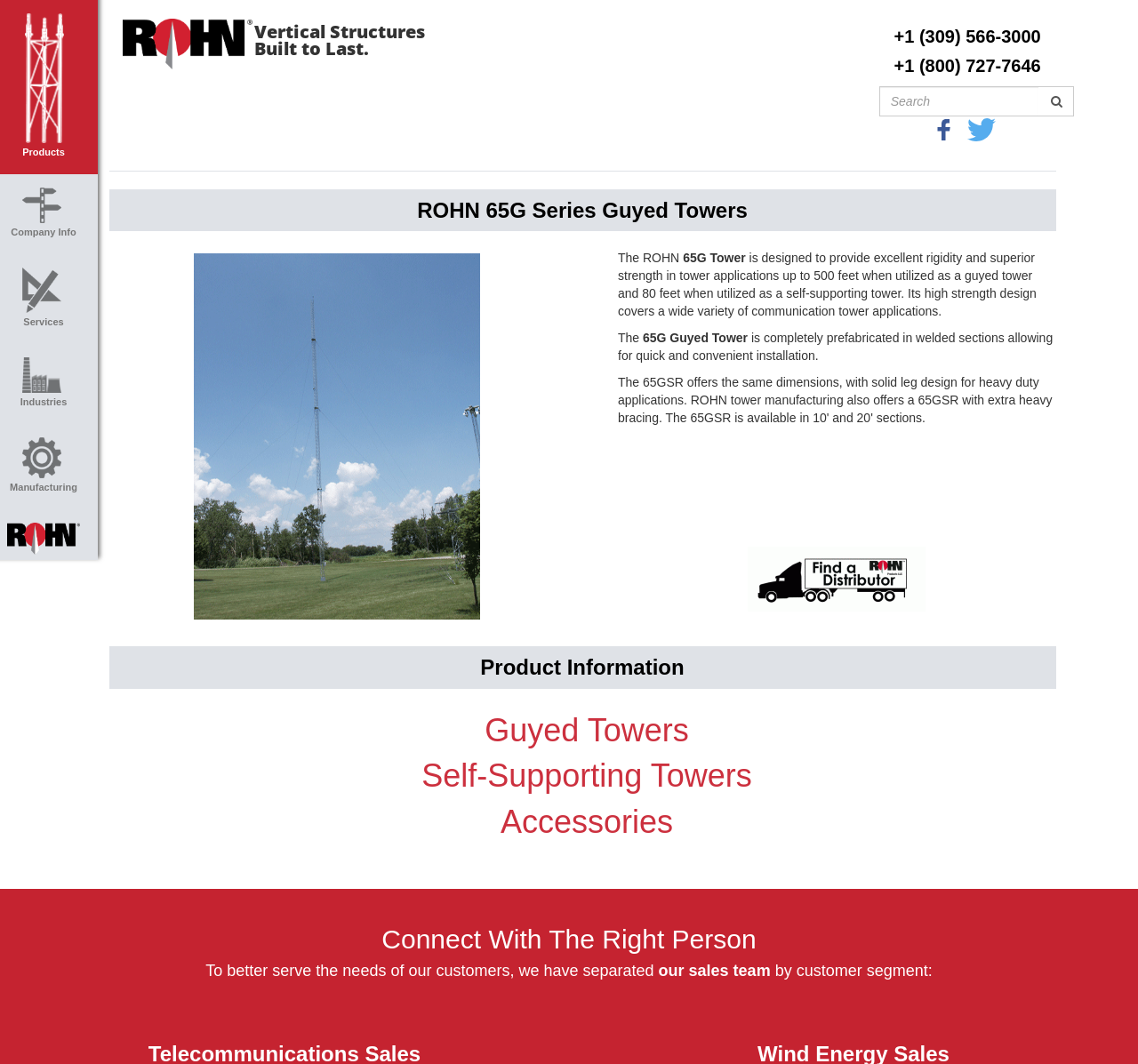Indicate the bounding box coordinates of the element that needs to be clicked to satisfy the following instruction: "Search for something". The coordinates should be four float numbers between 0 and 1, i.e., [left, top, right, bottom].

[0.772, 0.081, 0.912, 0.109]